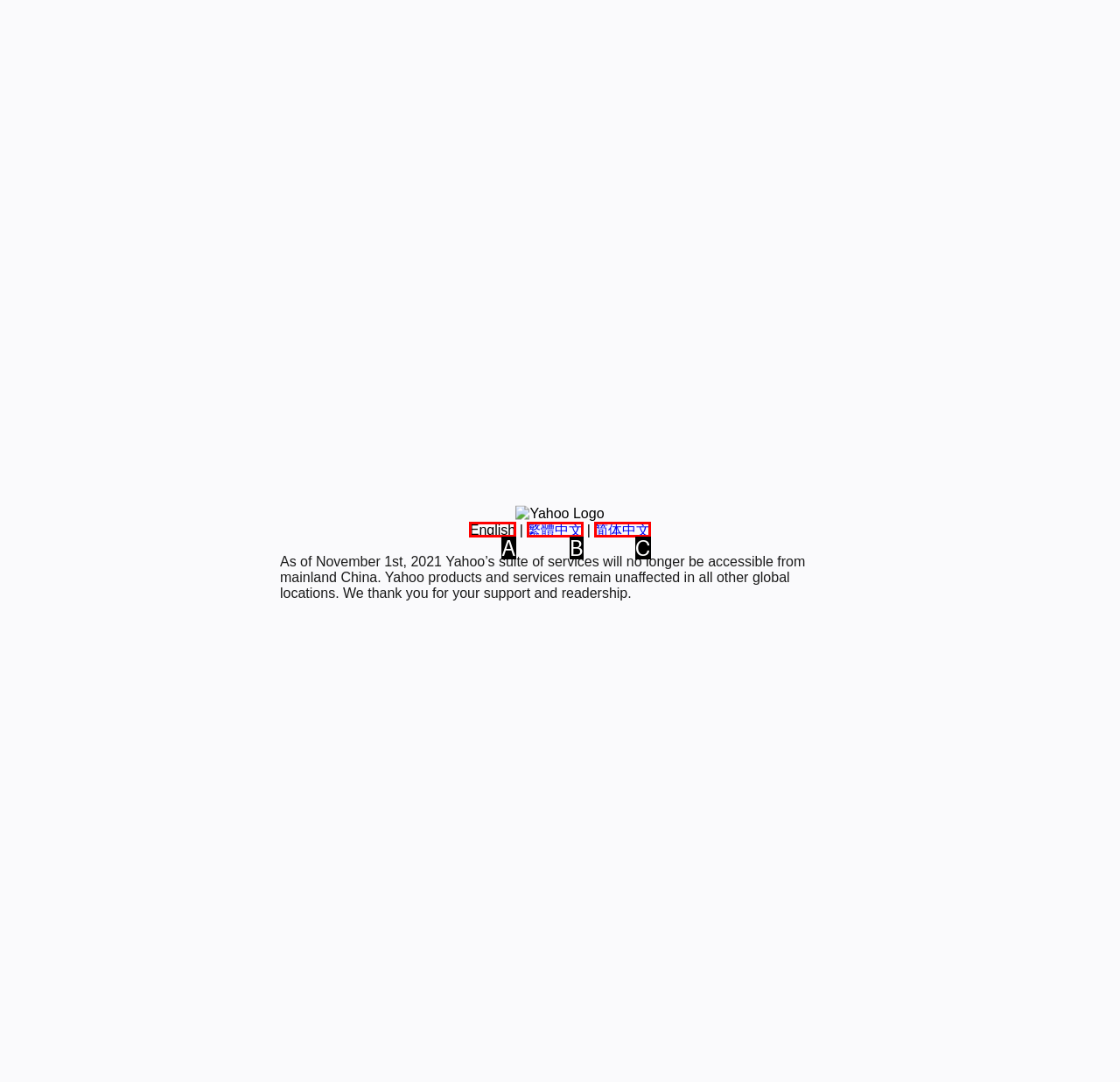Based on the description: next Expertise, select the HTML element that best fits. Reply with the letter of the correct choice from the options given.

None